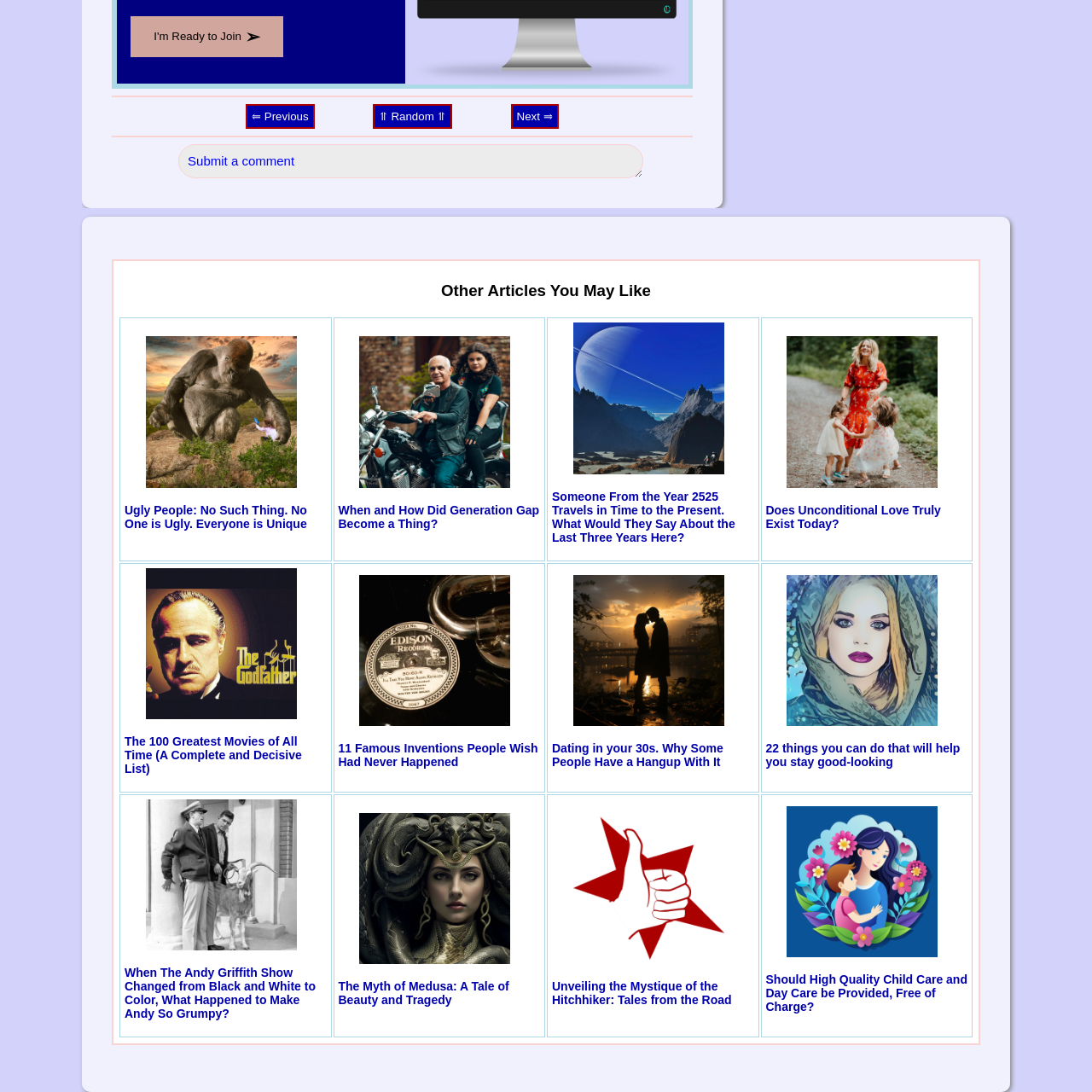Locate the bounding box coordinates of the area where you should click to accomplish the instruction: "Click the 'I'm Ready to Join' button".

[0.12, 0.015, 0.259, 0.052]